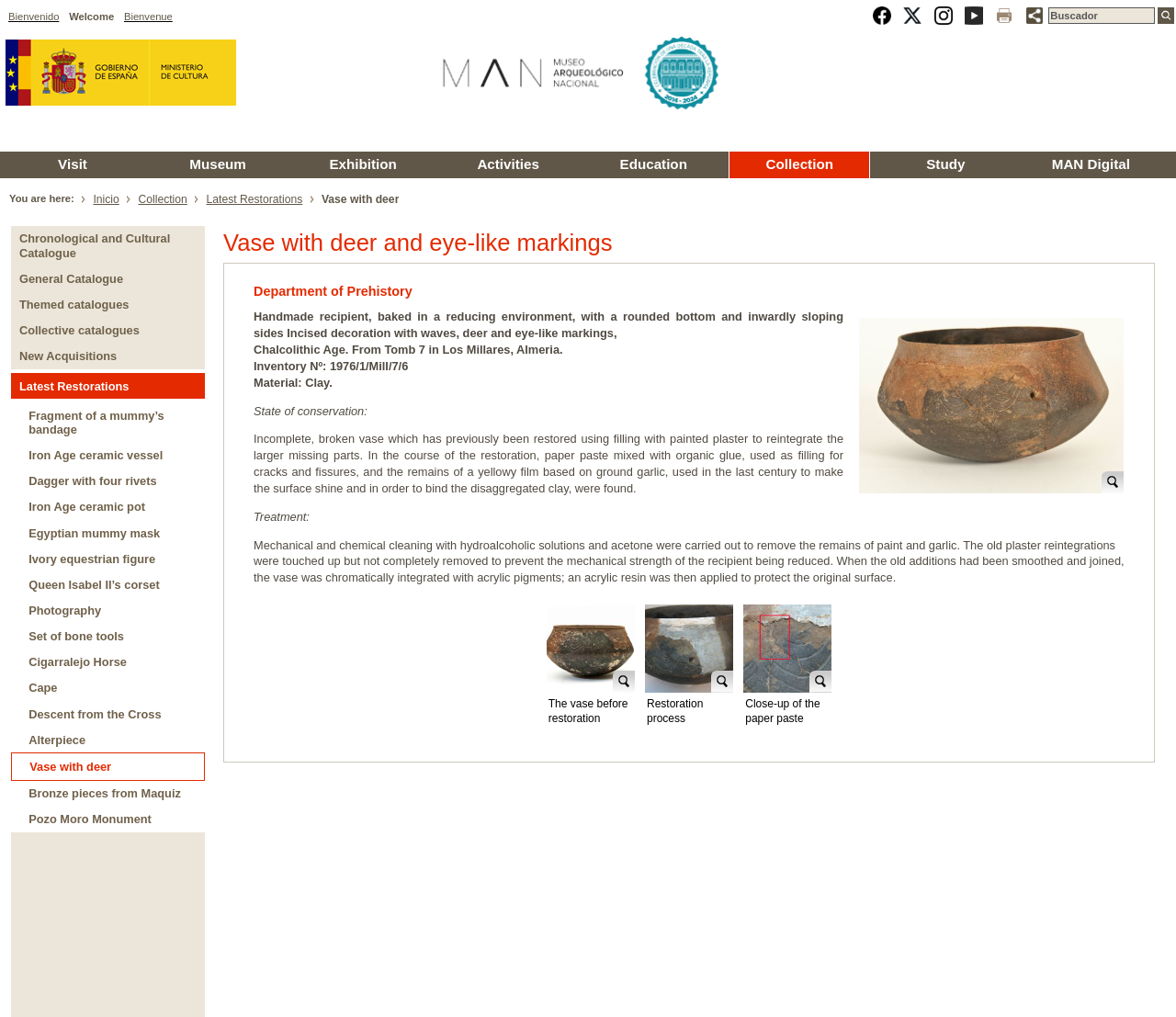Using the webpage screenshot, find the UI element described by Collection. Provide the bounding box coordinates in the format (top-left x, top-left y, bottom-right x, bottom-right y), ensuring all values are floating point numbers between 0 and 1.

[0.118, 0.19, 0.159, 0.202]